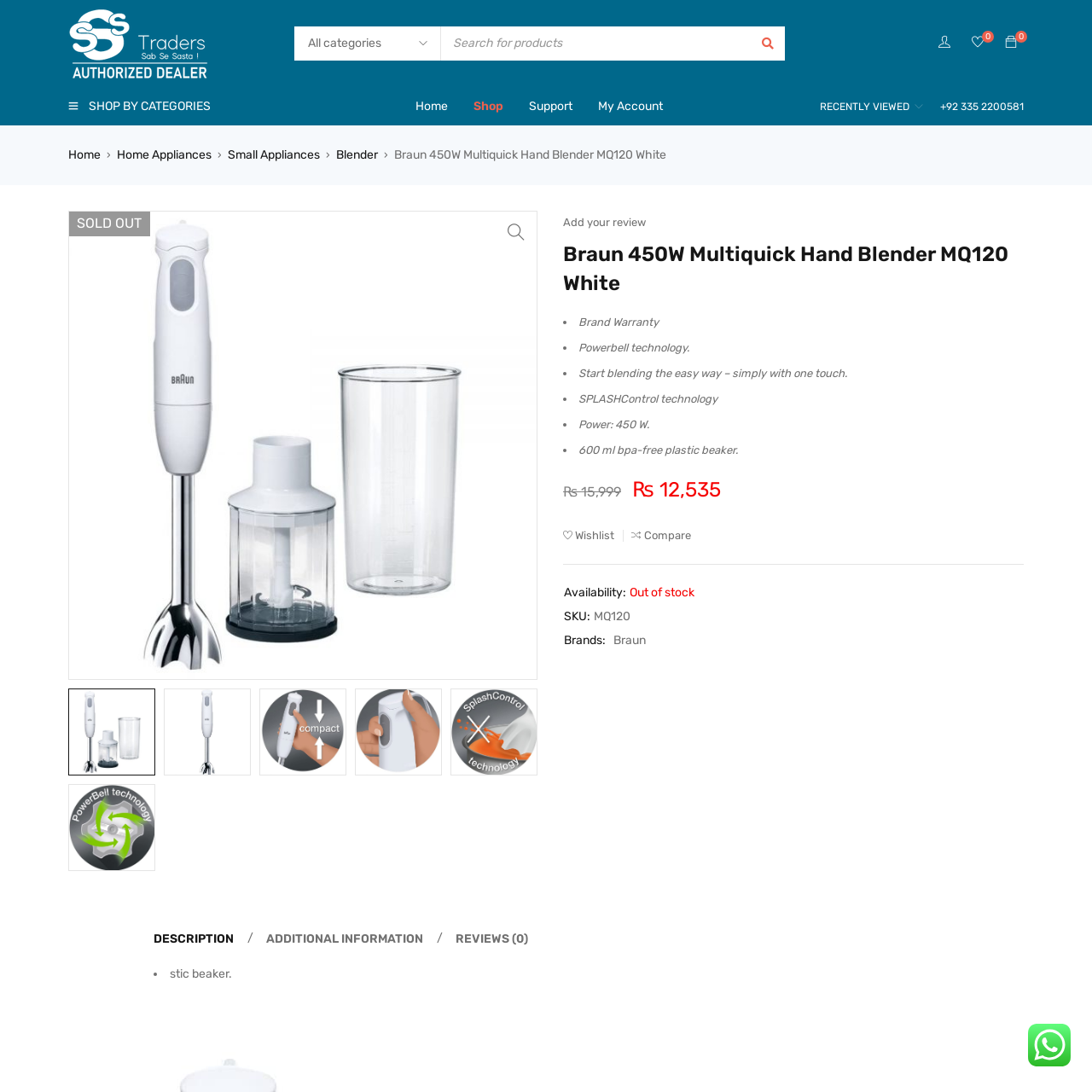Give a detailed narrative of the image enclosed by the red box.

The image features the Braun 450W Multiquick Hand Blender MQ120 in a clean and minimalist vector style, represented in black. This illustration captures the sleek design of the handheld blender that is part of the Braun product lineup, emphasizing its ergonomic shape and user-friendly functionality. The device is known for its Powerbell technology, which enables even blending results with a single touch. This blender is particularly suitable for preparing smoothies, soups, and sauces, making it an essential kitchen tool for home cooks. The product is being highlighted in a promotional context, suggesting its availability and features that appeal to potential buyers.